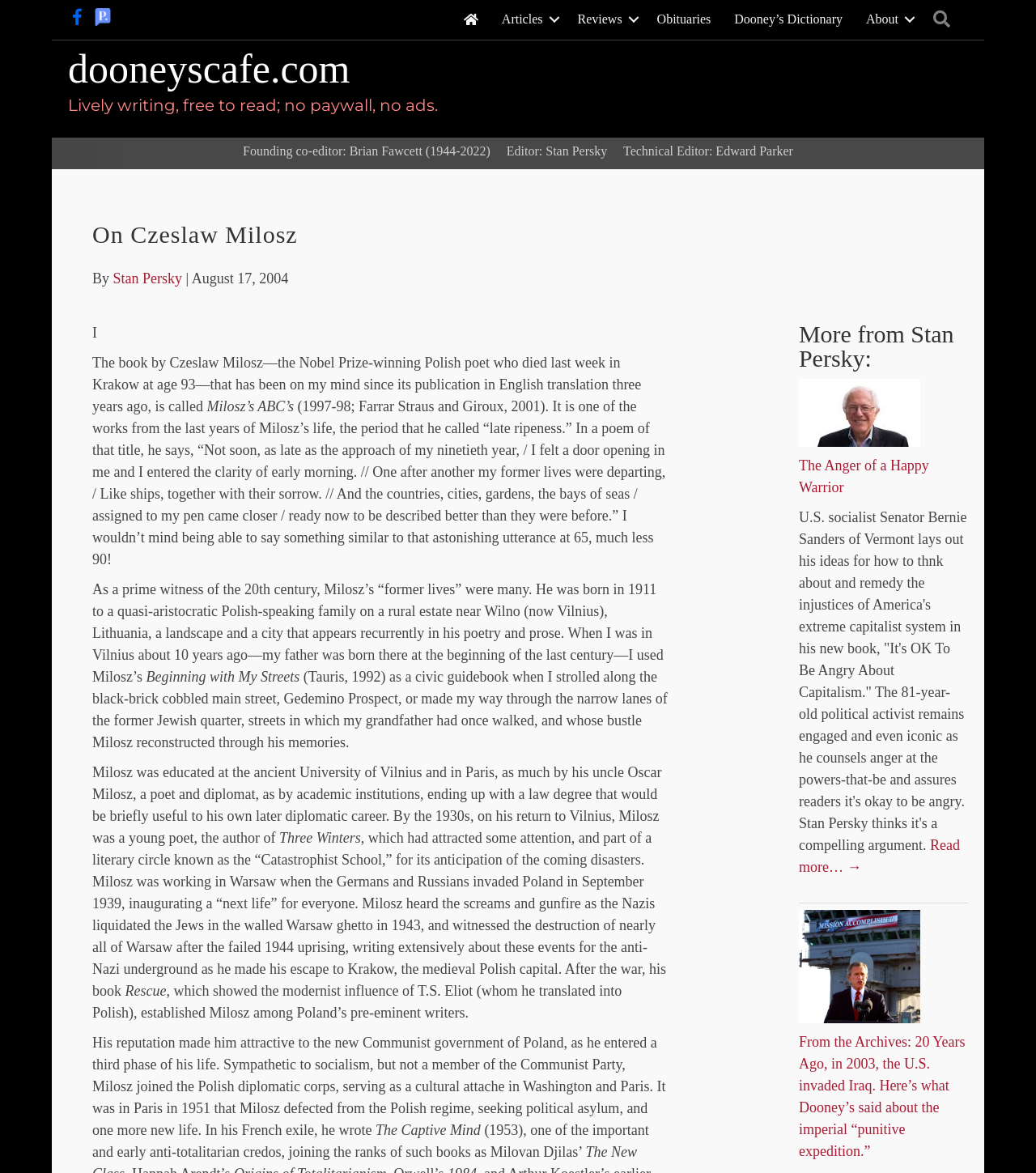What is the name of the poet who died last week?
Give a one-word or short phrase answer based on the image.

Czeslaw Milosz